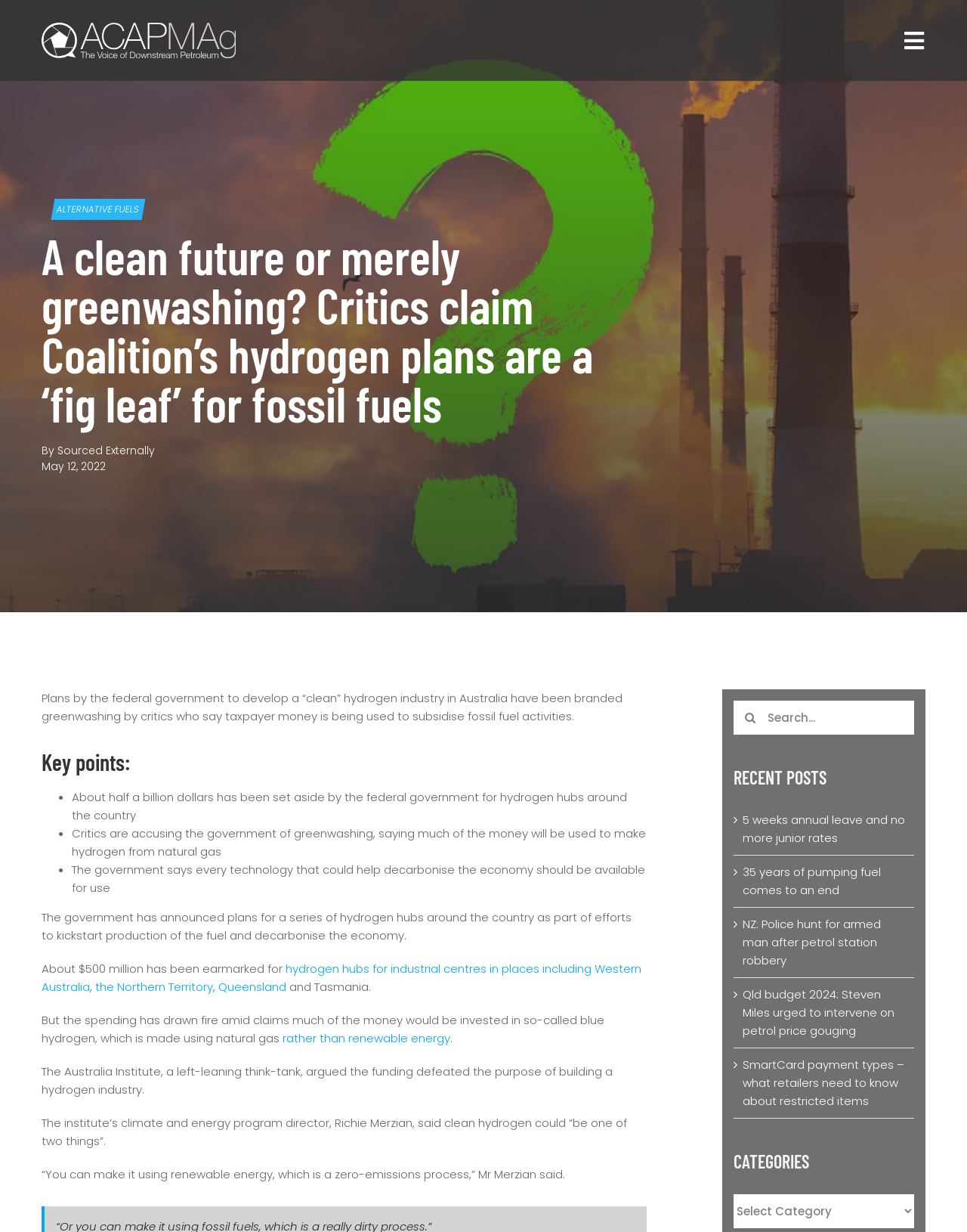Identify the bounding box coordinates for the element you need to click to achieve the following task: "Toggle navigation menu". The coordinates must be four float values ranging from 0 to 1, formatted as [left, top, right, bottom].

[0.934, 0.024, 0.957, 0.042]